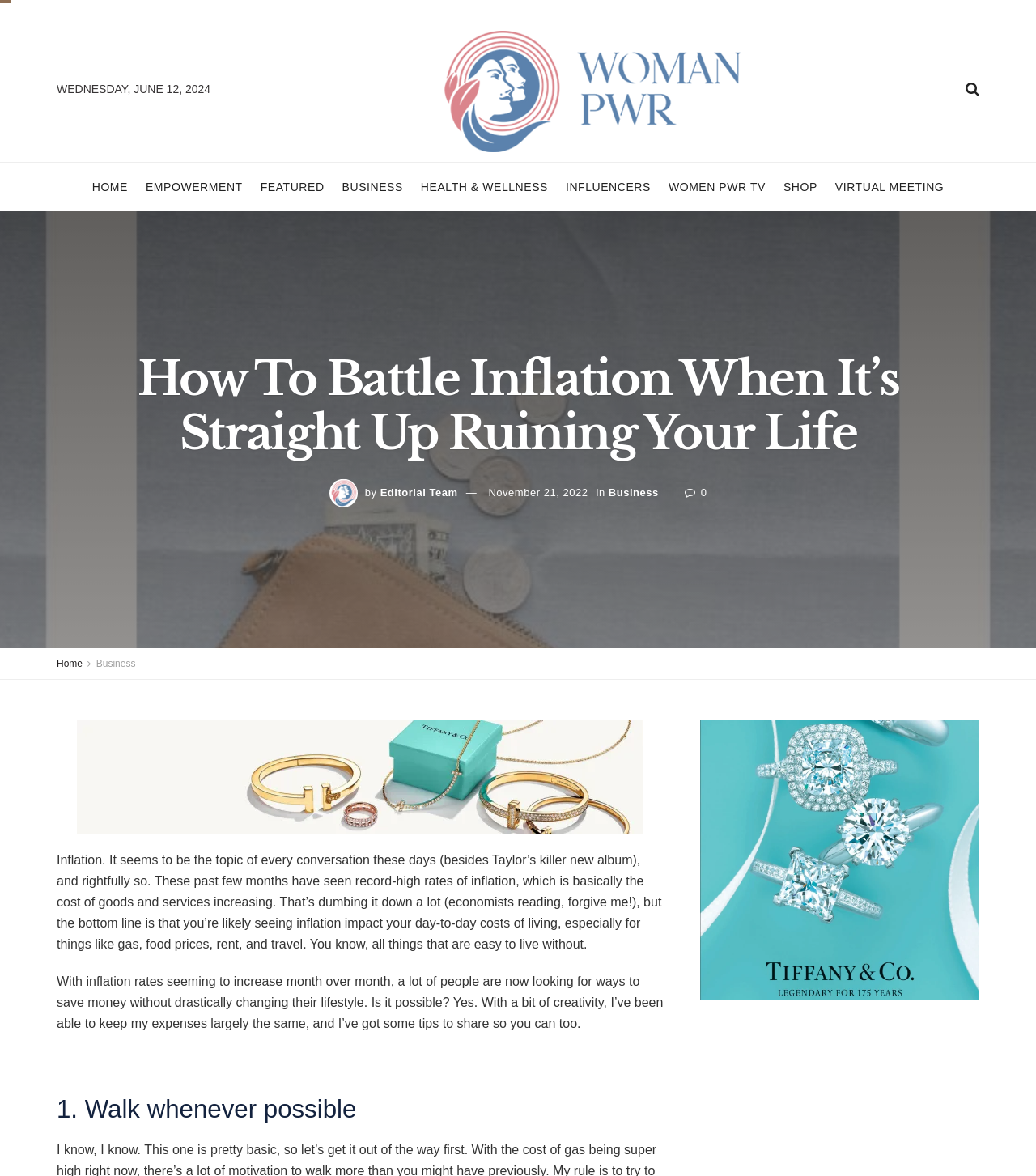What is the website's name?
Please provide a full and detailed response to the question.

I found the website's name by looking at the link 'Woman PWR' which is located at the top of the webpage.